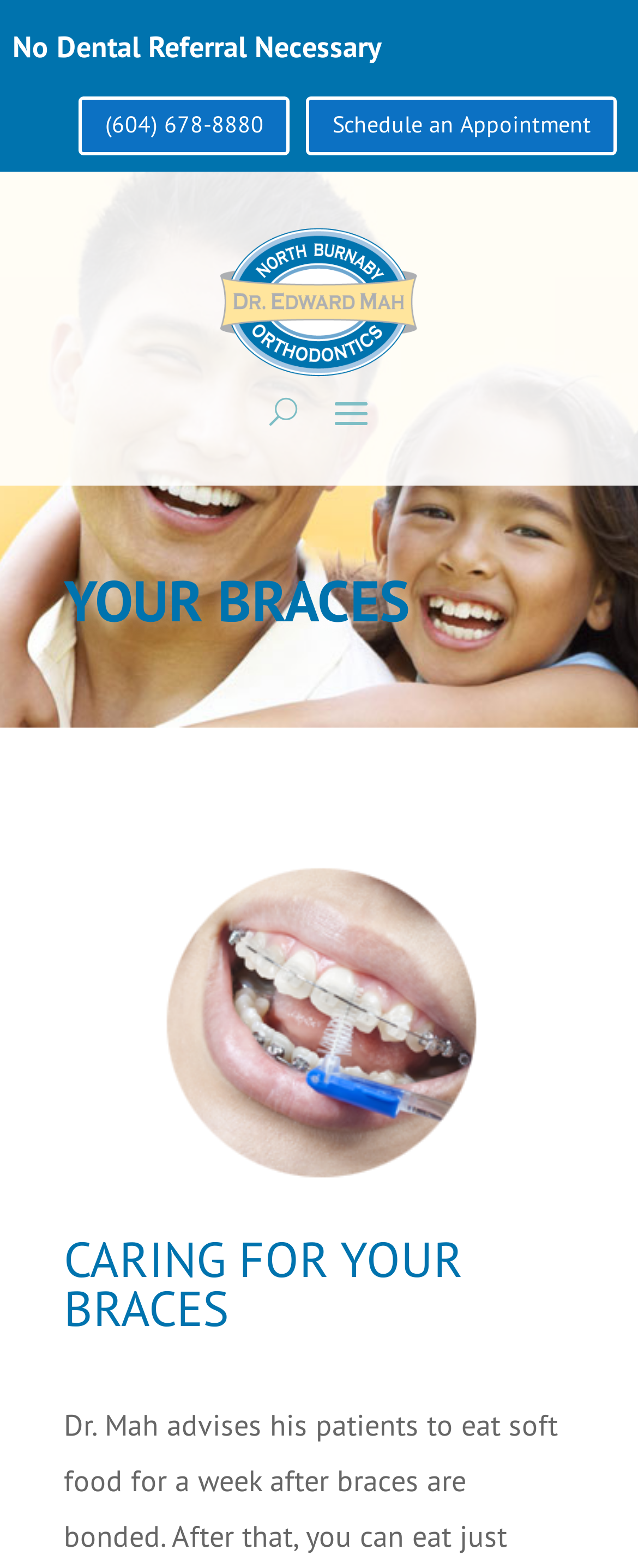Please answer the following query using a single word or phrase: 
What is the purpose of the 'U' button?

Unknown